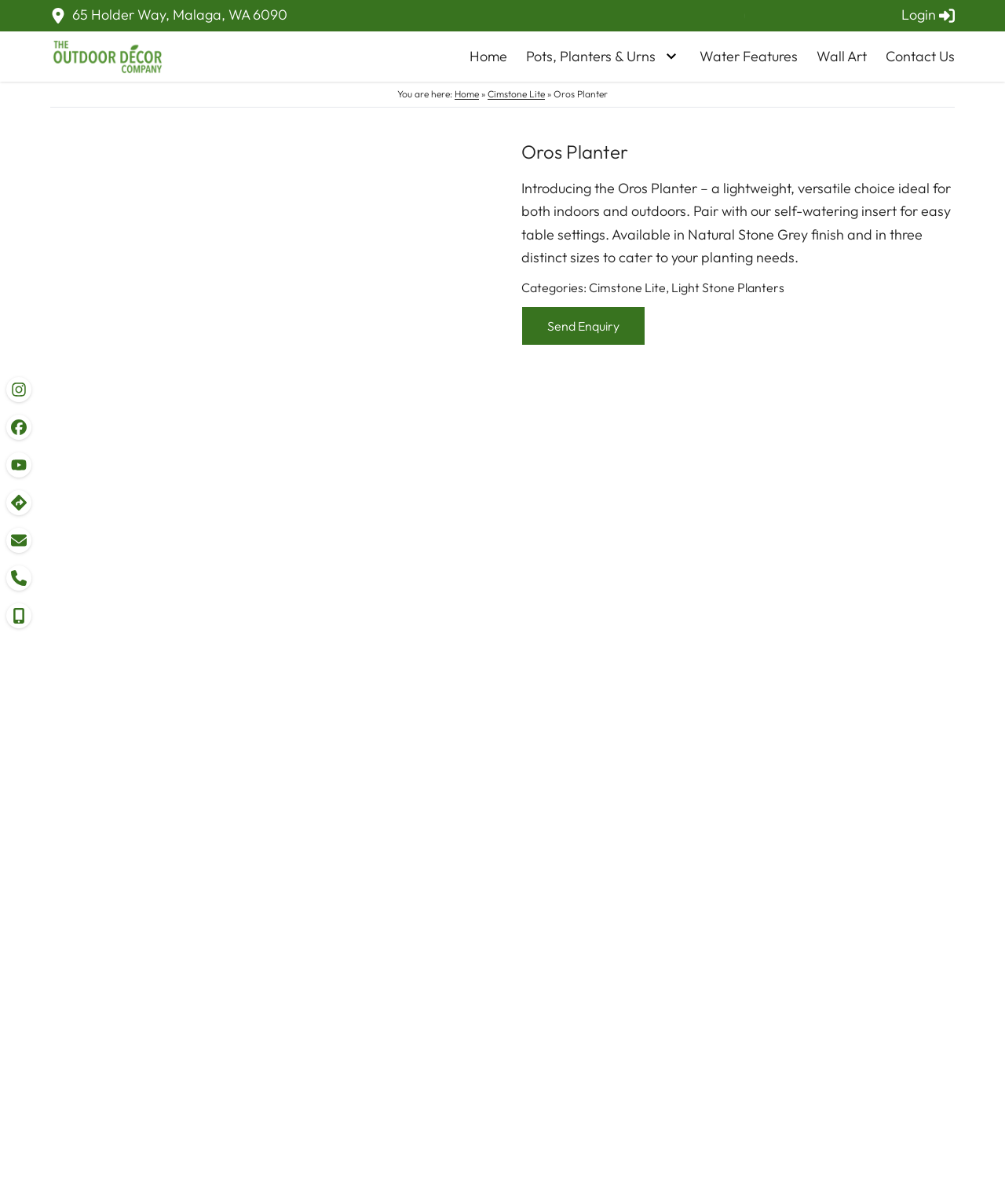Carefully examine the image and provide an in-depth answer to the question: What is the finish of the Oros Planter?

I found the finish of the Oros Planter by reading the static text element that describes the planter, which mentions the Natural Stone Grey finish.